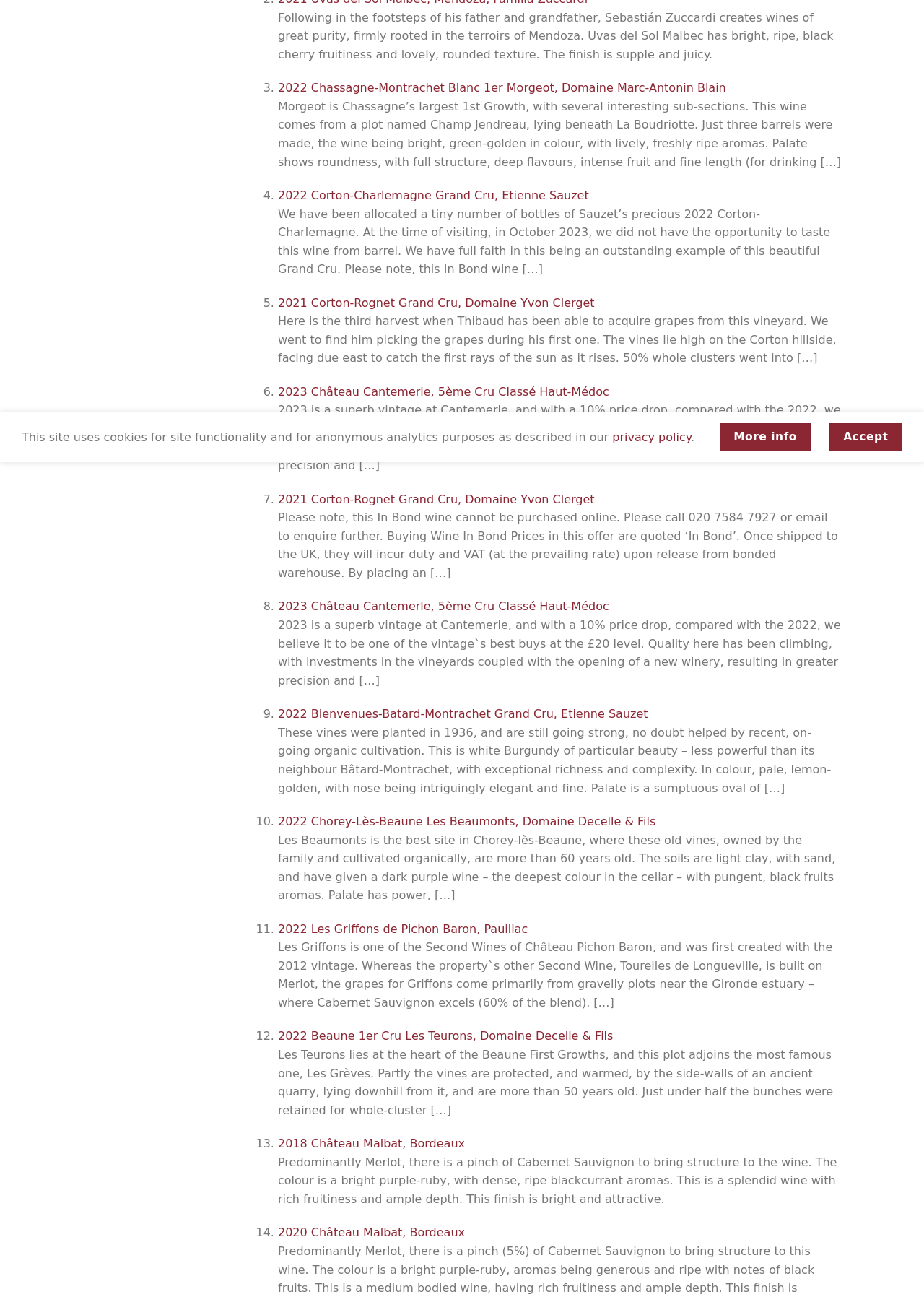Bounding box coordinates are to be given in the format (top-left x, top-left y, bottom-right x, bottom-right y). All values must be floating point numbers between 0 and 1. Provide the bounding box coordinate for the UI element described as: Accept

[0.897, 0.325, 0.977, 0.347]